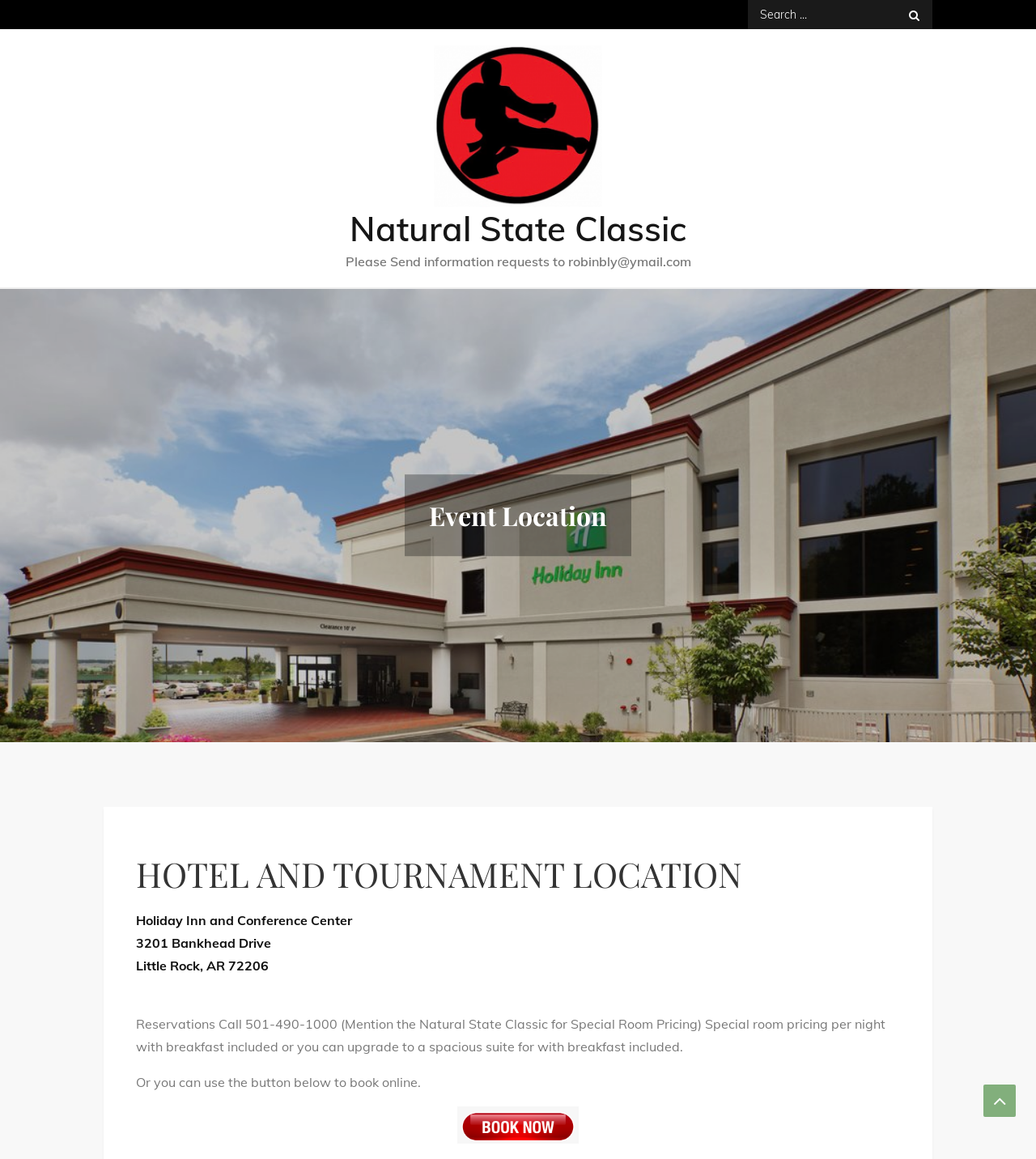Provide the bounding box coordinates of the HTML element described as: "alt="Book Rooms"". The bounding box coordinates should be four float numbers between 0 and 1, i.e., [left, top, right, bottom].

[0.441, 0.963, 0.559, 0.976]